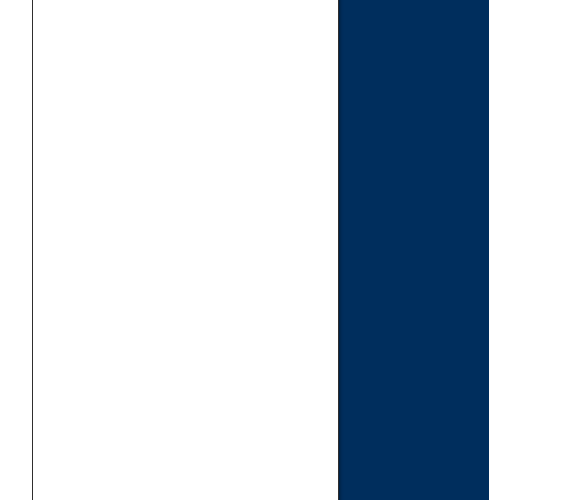Describe the scene in the image with detailed observations.

The image captures a moment from the Skipton Christmas show and sale, where a notable blonde heifer was showcased. This heifer, bred by North Craven's Janet and James Huck, achieved remarkable recognition by being crowned Supreme Champion of the Show. The heifer, weighing in at 600kg, not only caught the judges' eyes but also topped the market at an impressive £4,857, which set a new record of £8.10 per kilo. This victory is a proud moment for her owner, three-year-old James Moorhouse, and his mother, Hayley Baines, representing Lower Middop Farm. The image represents the excitement of the event, celebrating agricultural excellence and community spirit during the festive season.